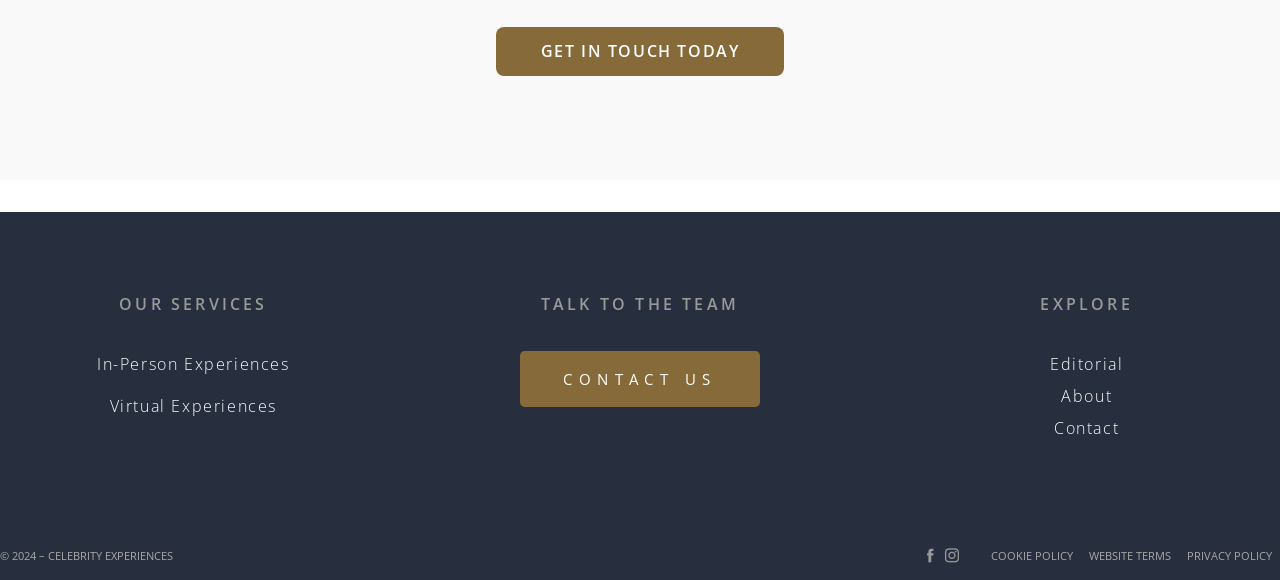Please find and report the bounding box coordinates of the element to click in order to perform the following action: "Get in touch with the team". The coordinates should be expressed as four float numbers between 0 and 1, in the format [left, top, right, bottom].

[0.388, 0.046, 0.612, 0.131]